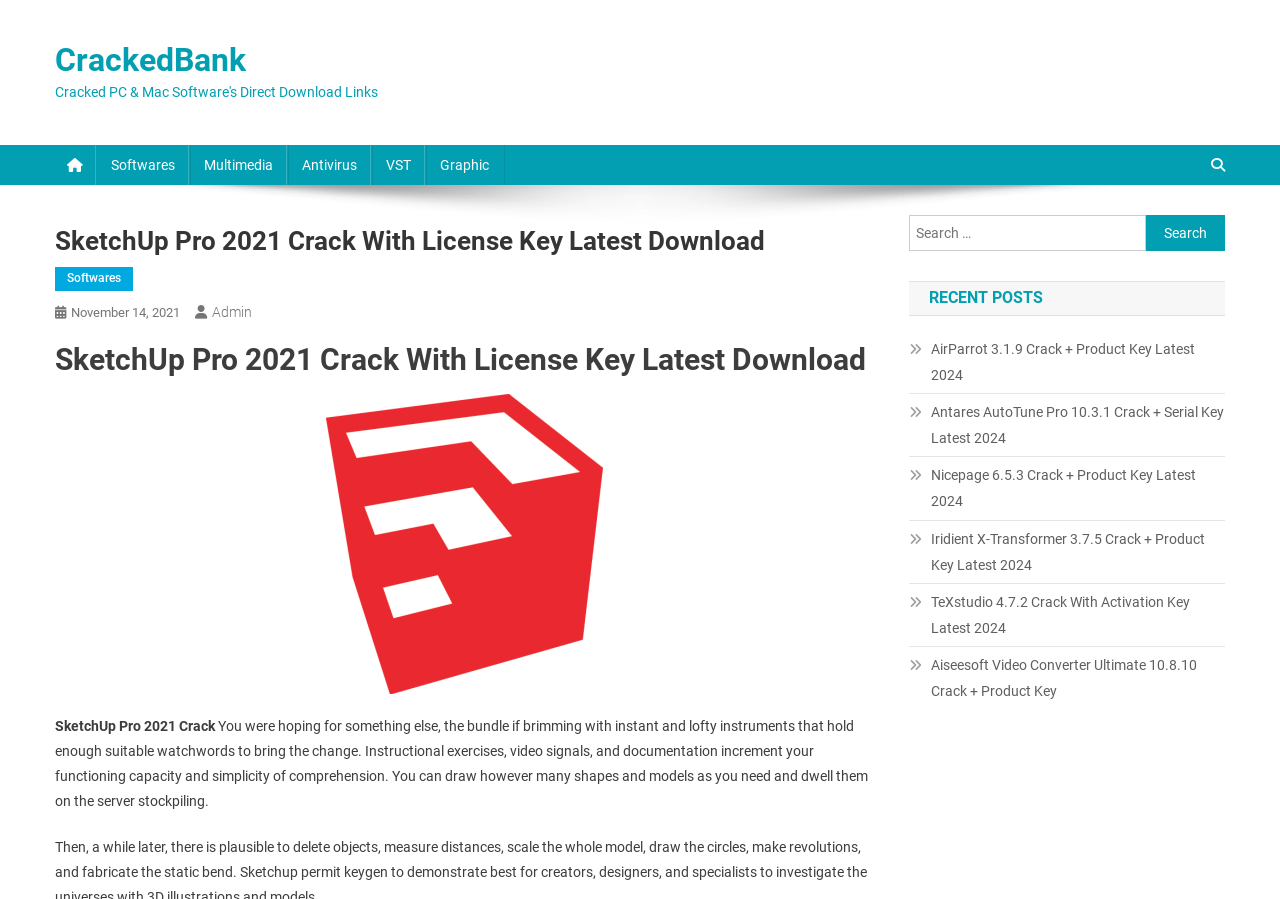Please locate the bounding box coordinates of the element's region that needs to be clicked to follow the instruction: "Click on CrackedBank". The bounding box coordinates should be provided as four float numbers between 0 and 1, i.e., [left, top, right, bottom].

[0.043, 0.046, 0.192, 0.088]